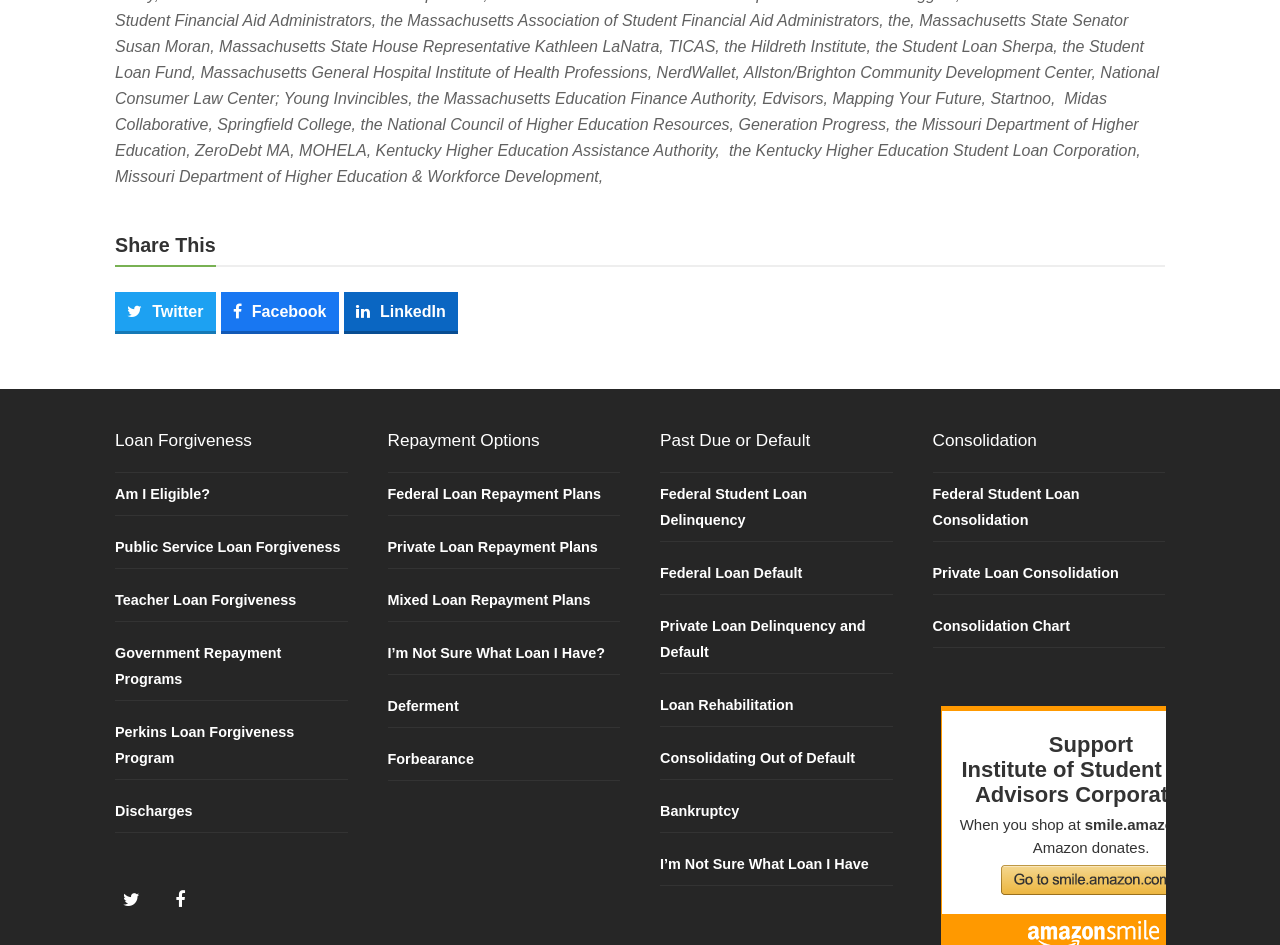Determine the bounding box coordinates of the element's region needed to click to follow the instruction: "Click the 'Carer & Family Support' link". Provide these coordinates as four float numbers between 0 and 1, formatted as [left, top, right, bottom].

None